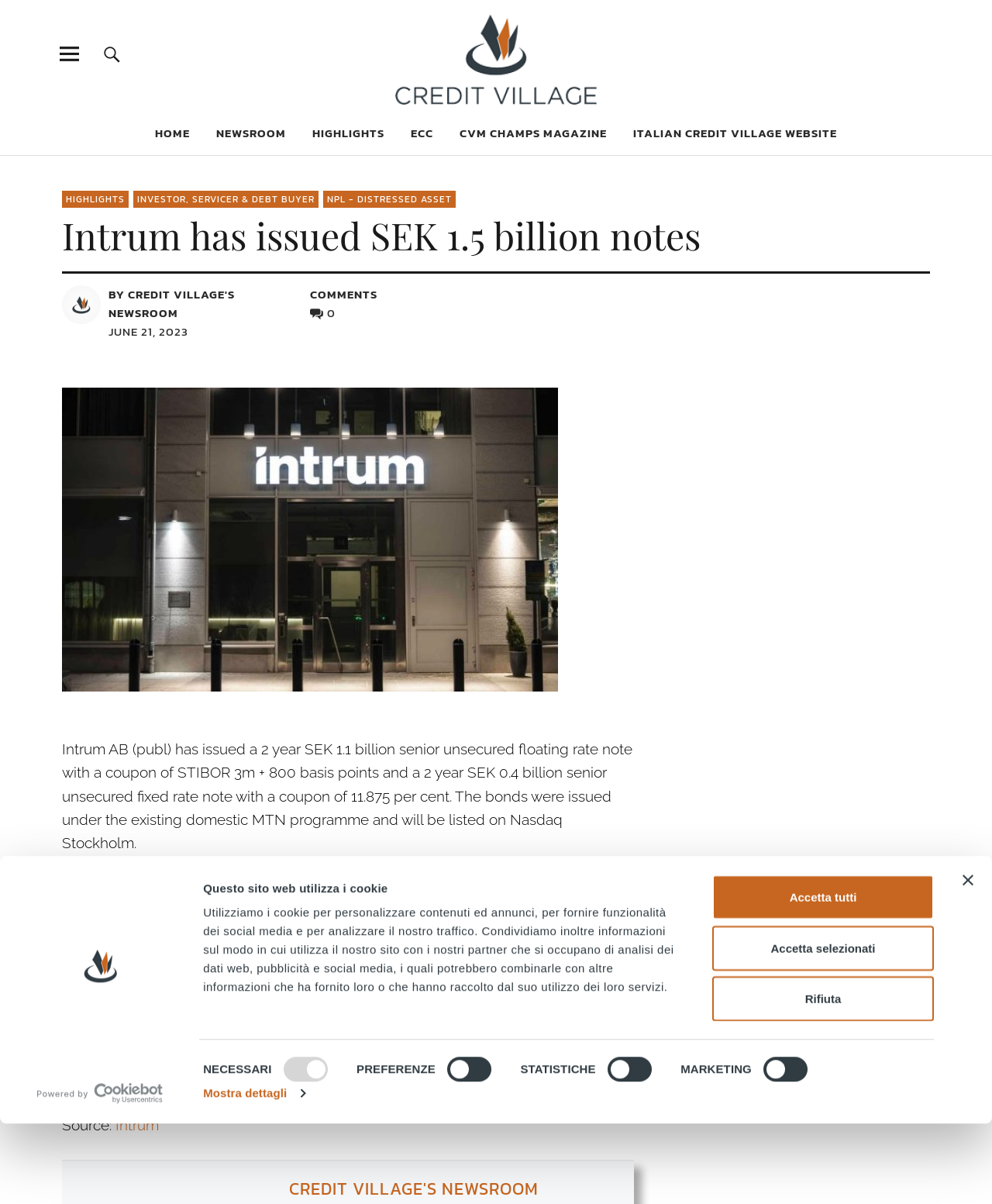Find the bounding box coordinates of the element you need to click on to perform this action: 'Go to HOME page'. The coordinates should be represented by four float values between 0 and 1, in the format [left, top, right, bottom].

[0.156, 0.103, 0.191, 0.118]